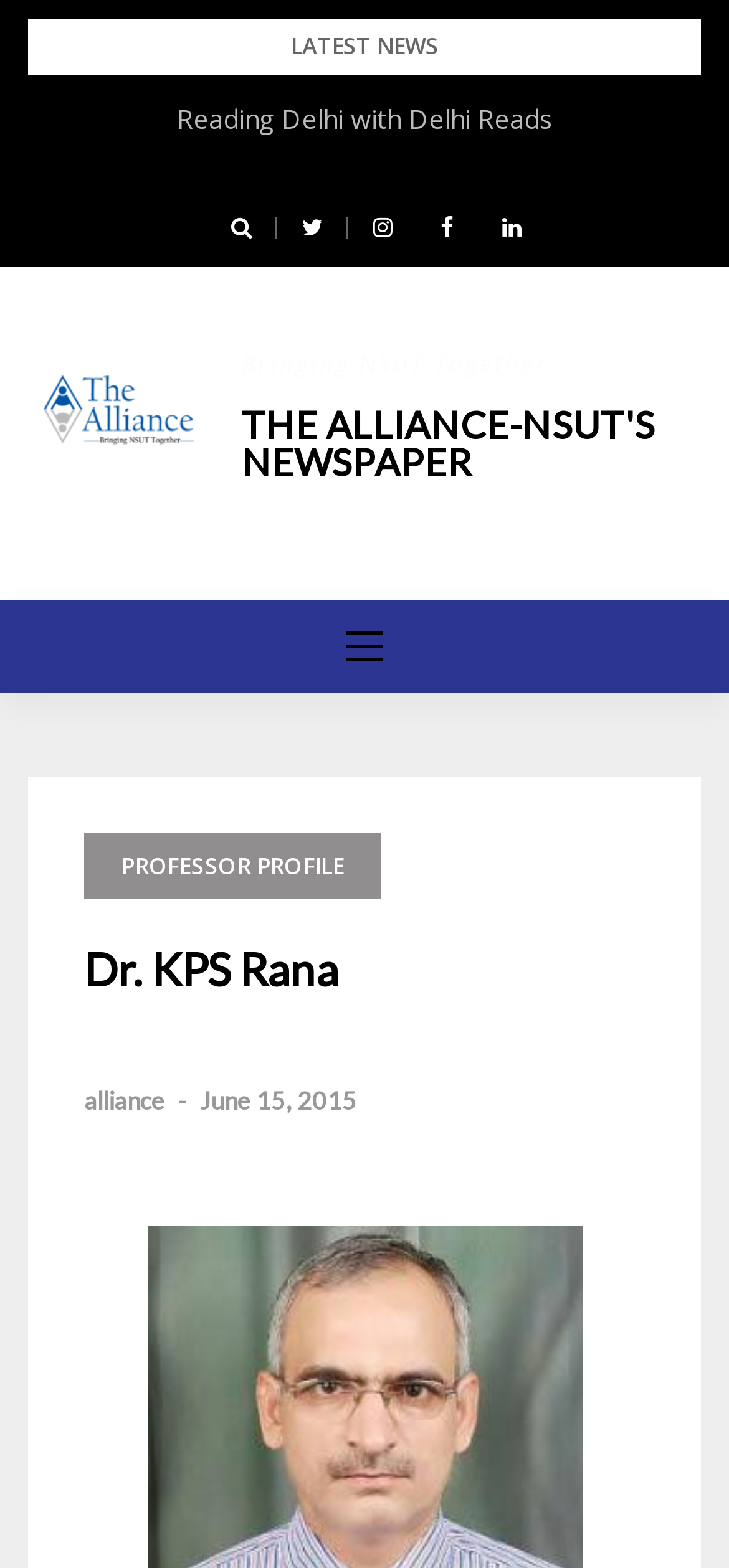What is the name of the professor profiled? Examine the screenshot and reply using just one word or a brief phrase.

Dr. KPS Rana